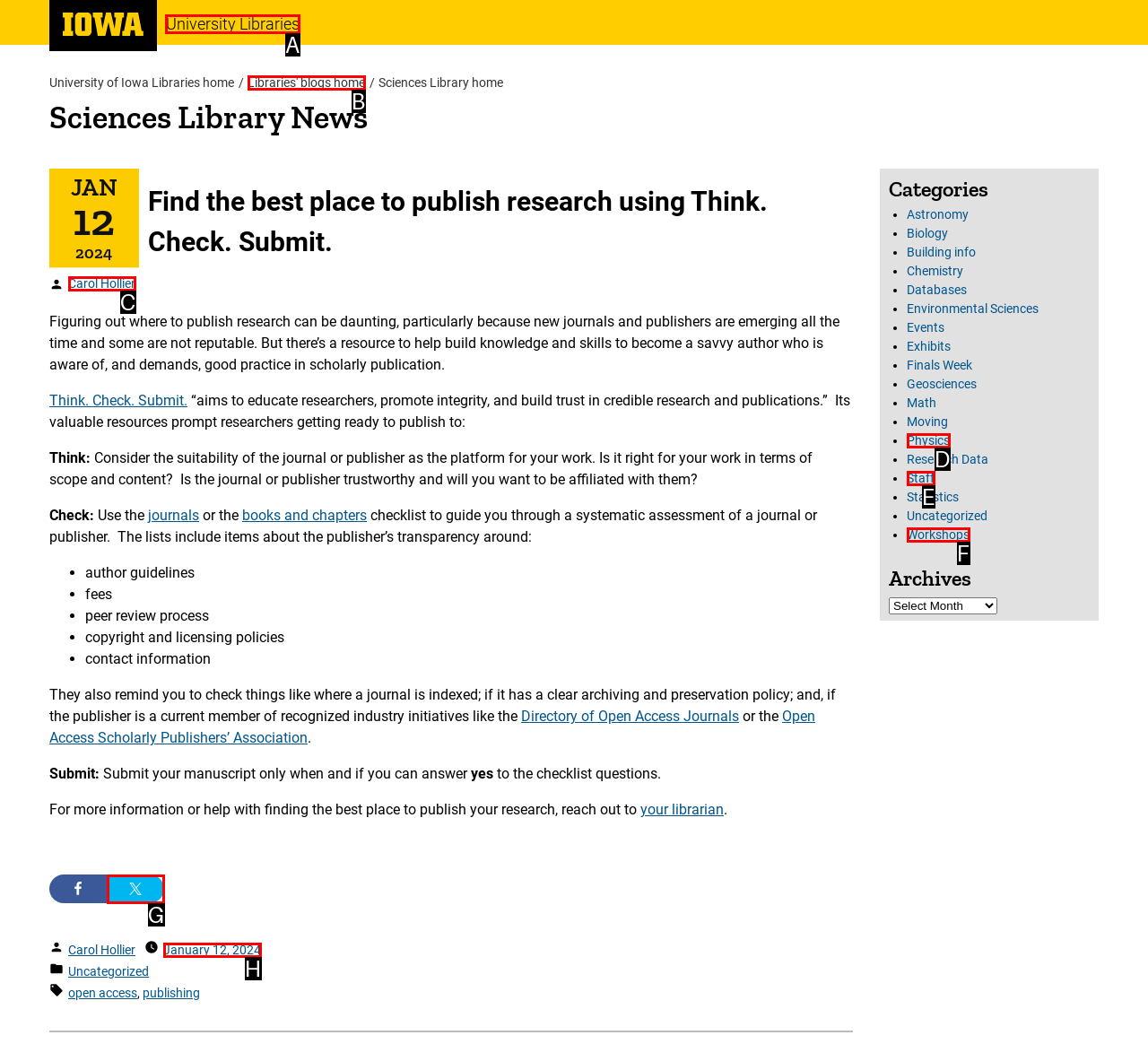Find the appropriate UI element to complete the task: Click the University Libraries link. Indicate your choice by providing the letter of the element.

A